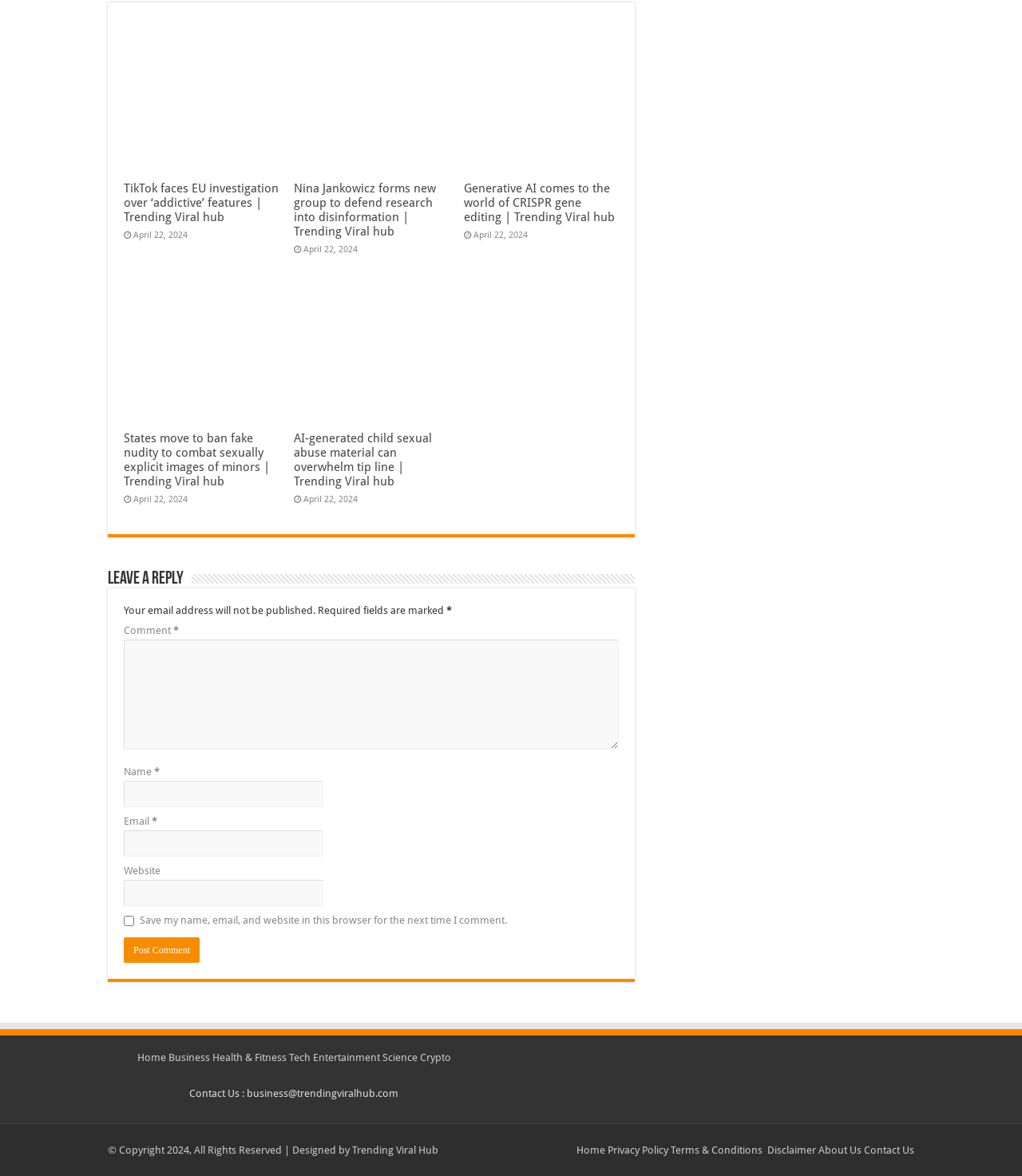Answer the question with a brief word or phrase:
How many fields are required in the comment form?

3